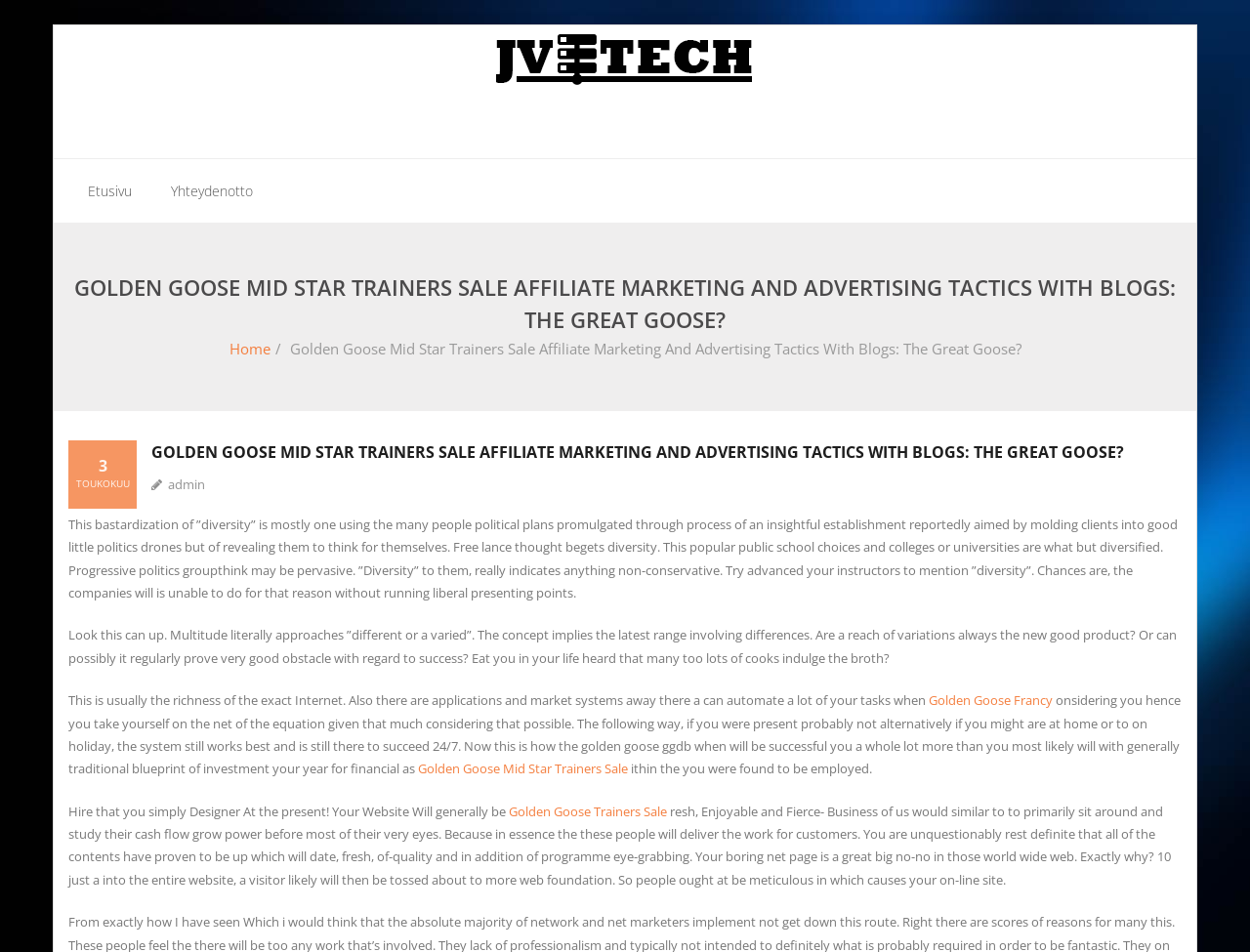Please locate the bounding box coordinates of the element that needs to be clicked to achieve the following instruction: "Click on 'Golden Goose Mid Star Trainers Sale'". The coordinates should be four float numbers between 0 and 1, i.e., [left, top, right, bottom].

[0.334, 0.798, 0.502, 0.817]